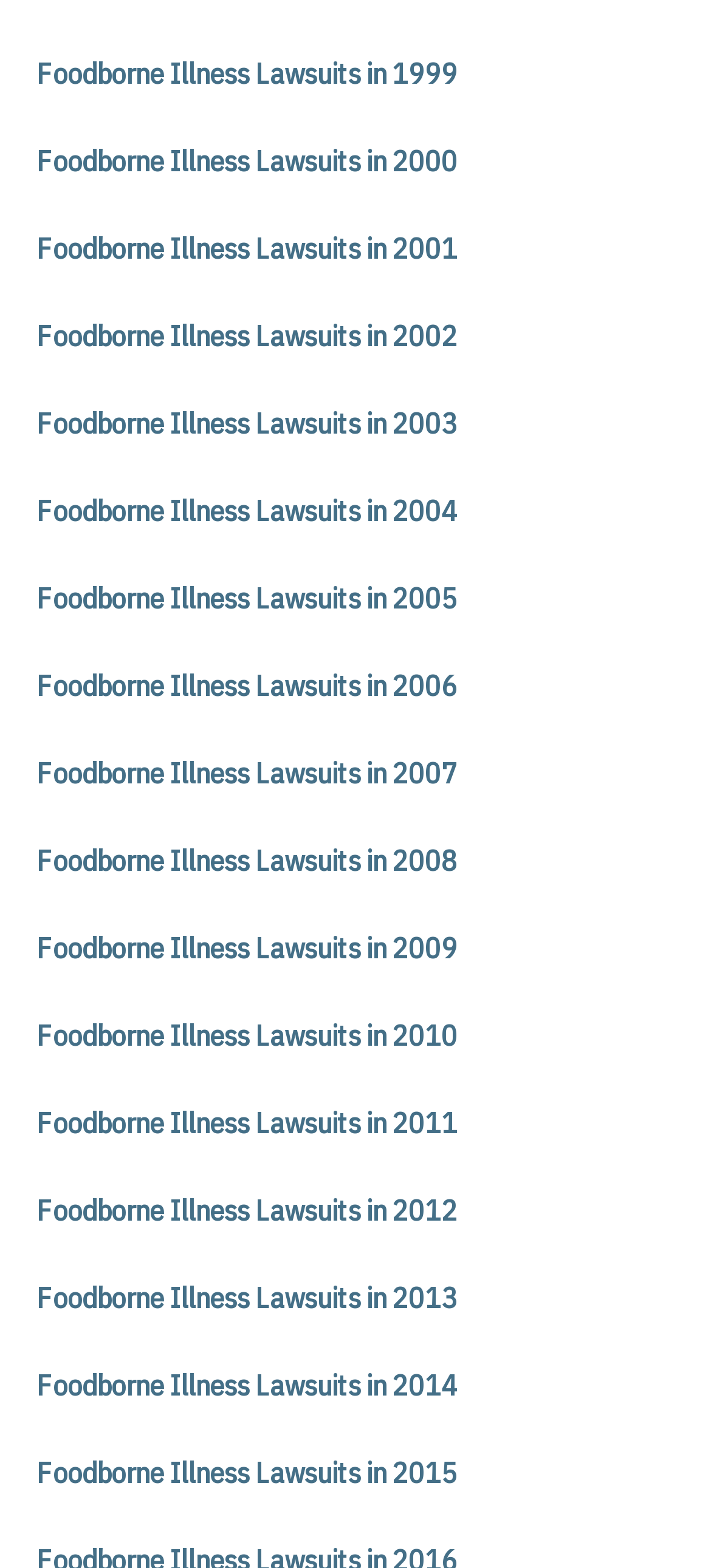Identify the bounding box coordinates of the area that should be clicked in order to complete the given instruction: "View Foodborne Illness Lawsuits in 2005". The bounding box coordinates should be four float numbers between 0 and 1, i.e., [left, top, right, bottom].

[0.051, 0.369, 0.644, 0.393]